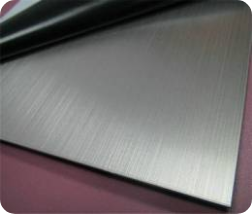Please study the image and answer the question comprehensively:
What is the significance of surface finishing in stainless steel?

According to the caption, the discussion accompanying the visual highlights the significance of surface finishing in stainless steel, particularly in terms of its impact on appearance and functionality in various contexts.